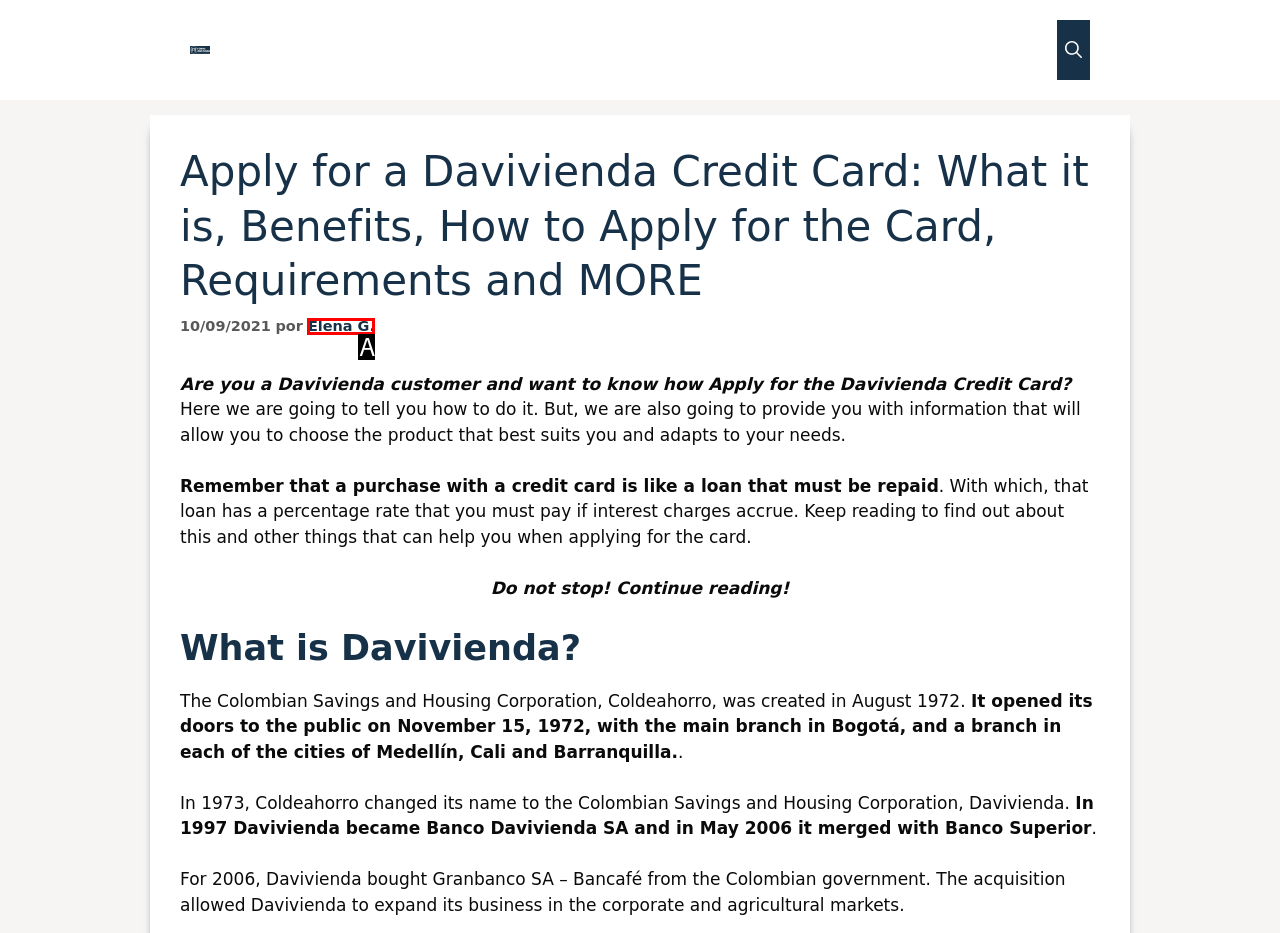Based on the given description: The Maturin y Domanova Code, determine which HTML element is the best match. Respond with the letter of the chosen option.

None